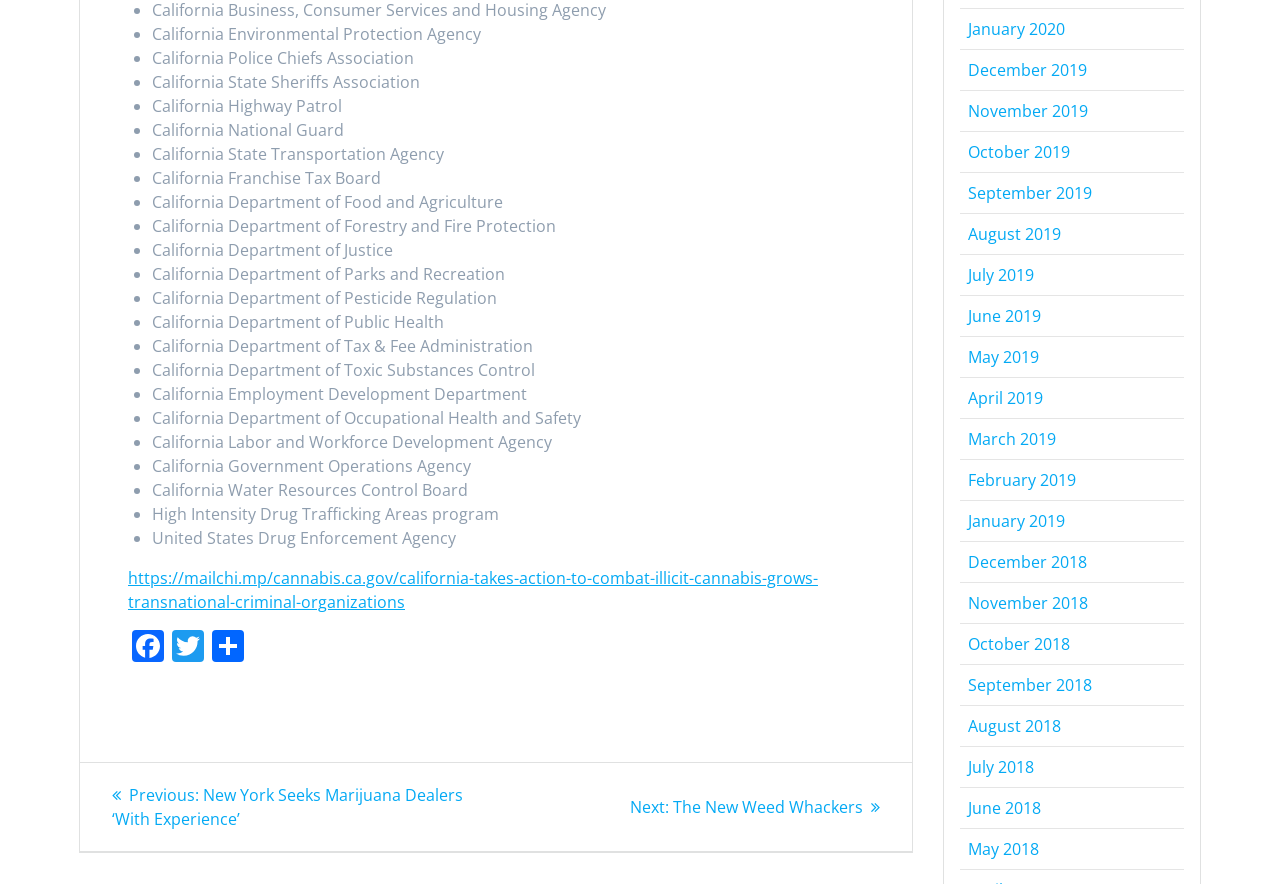Given the webpage screenshot and the description, determine the bounding box coordinates (top-left x, top-left y, bottom-right x, bottom-right y) that define the location of the UI element matching this description: August 2019

[0.756, 0.252, 0.829, 0.277]